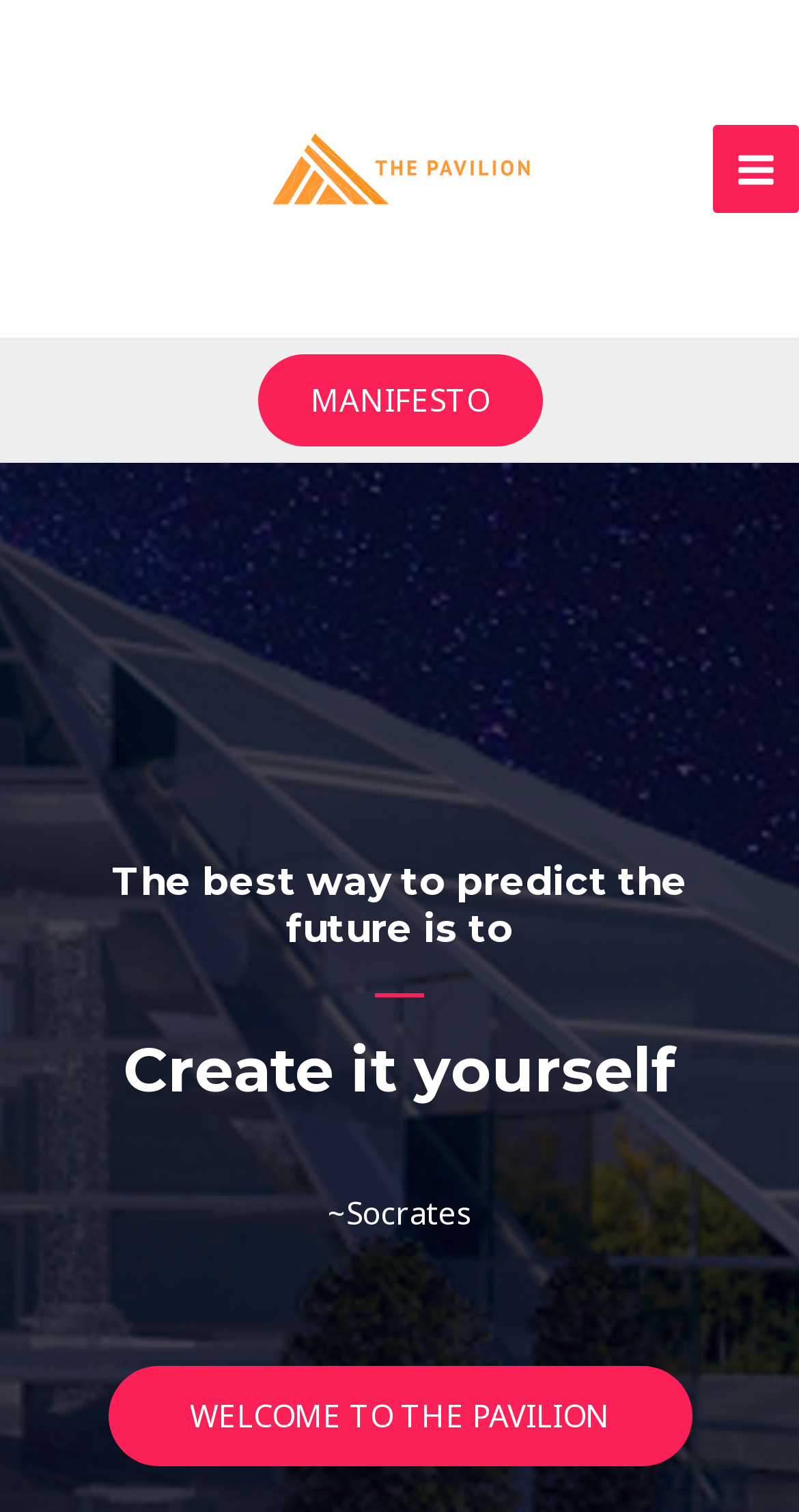What is the image located near?
From the details in the image, provide a complete and detailed answer to the question.

The image is located near the main menu button because its bounding box coordinates [0.92, 0.098, 0.971, 0.125] are close to the main menu button's coordinates [0.891, 0.083, 1.0, 0.141], indicating that they are visually proximal.